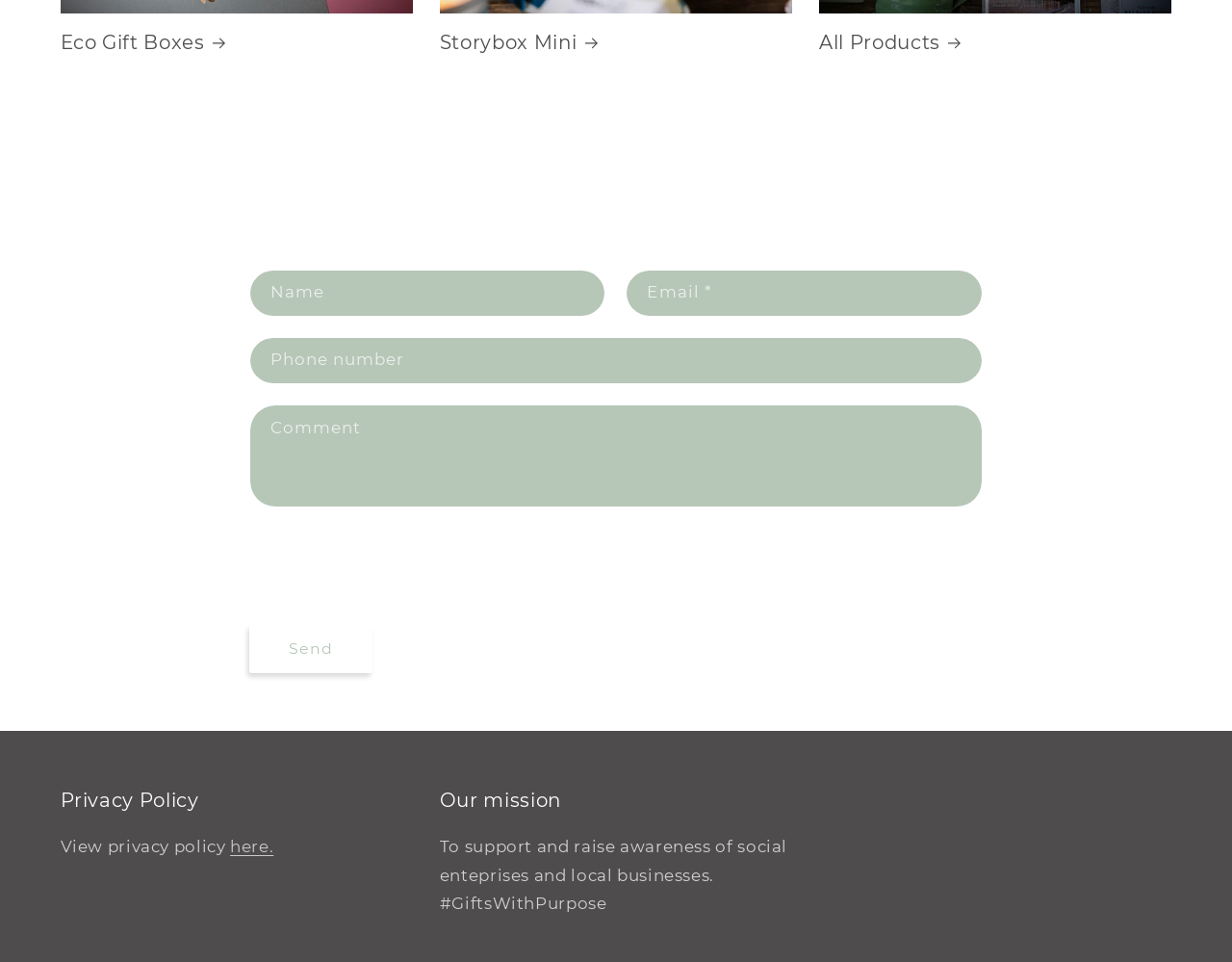What is the call-to-action on the contact form?
Identify the answer in the screenshot and reply with a single word or phrase.

Send